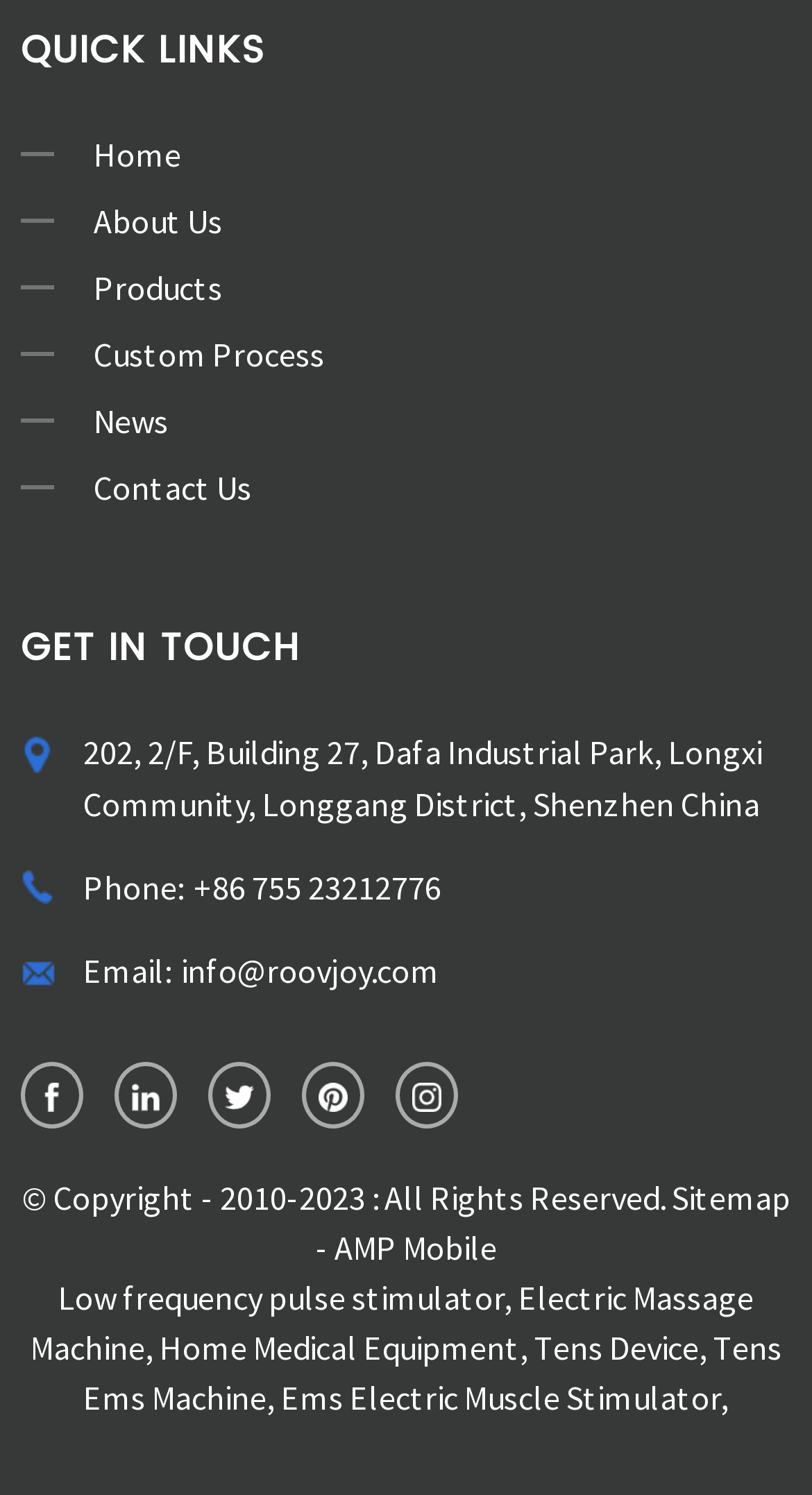Use a single word or phrase to answer the question:
What type of products does the company offer?

Home Medical Equipment, Tens Device, Electric Massage Machine